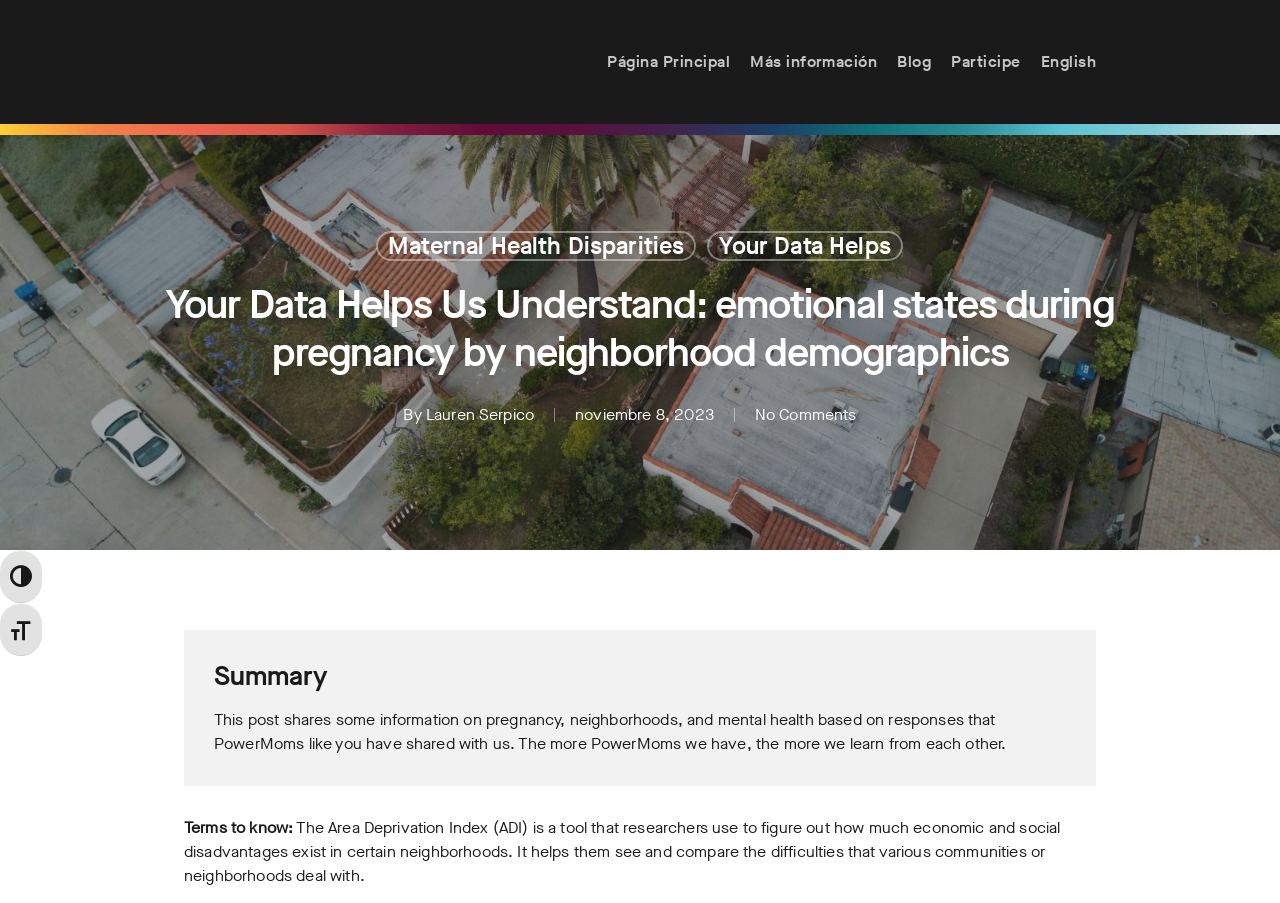Provide the bounding box coordinates of the HTML element described by the text: "Powered by Shopify". The coordinates should be in the format [left, top, right, bottom] with values between 0 and 1.

None